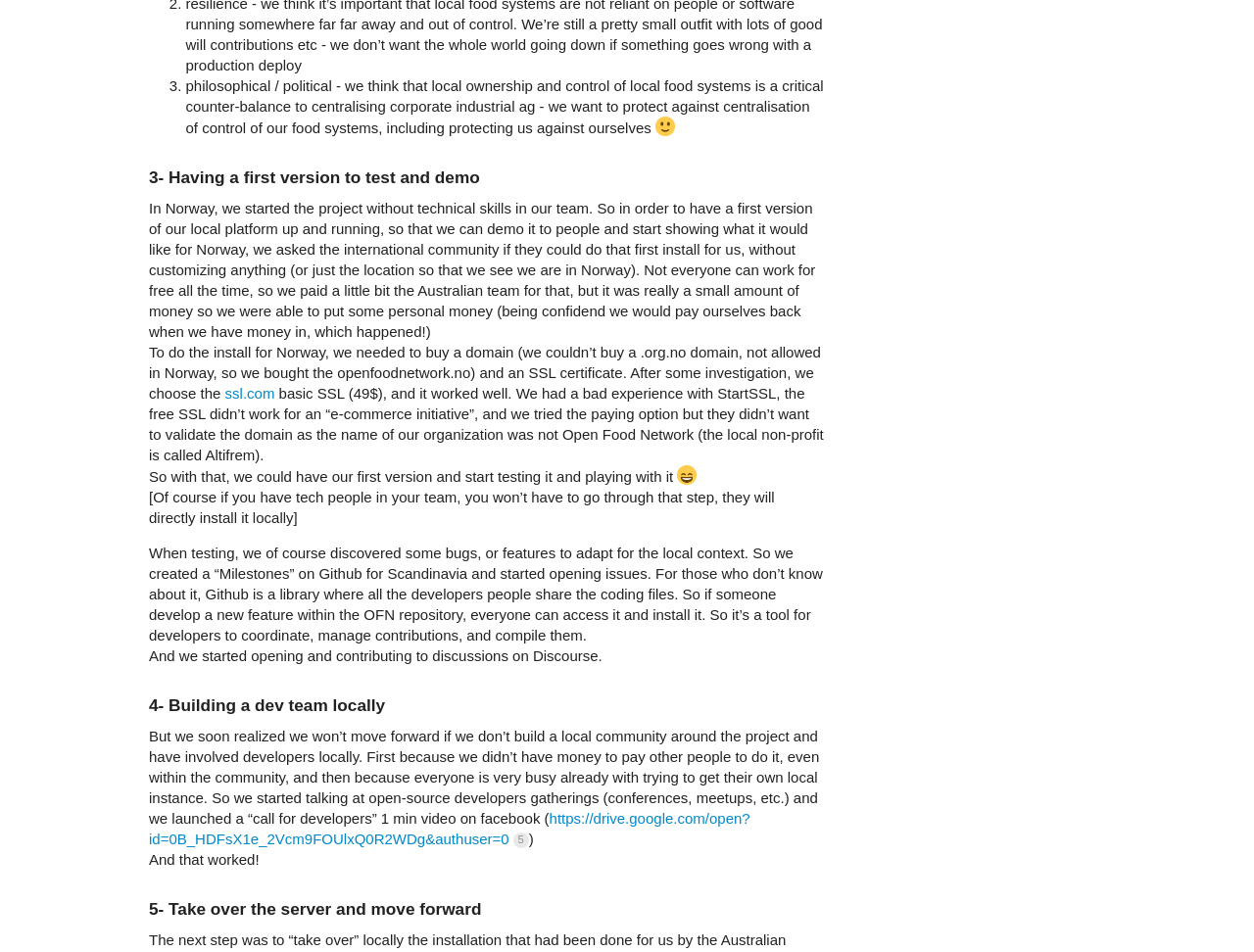What is the link text in the last row of the table?
Please elaborate on the answer to the question with detailed information.

I went to the last row of the table and found a gridcell with a link 'Nov 2023'. This is the link text in the last row of the table.